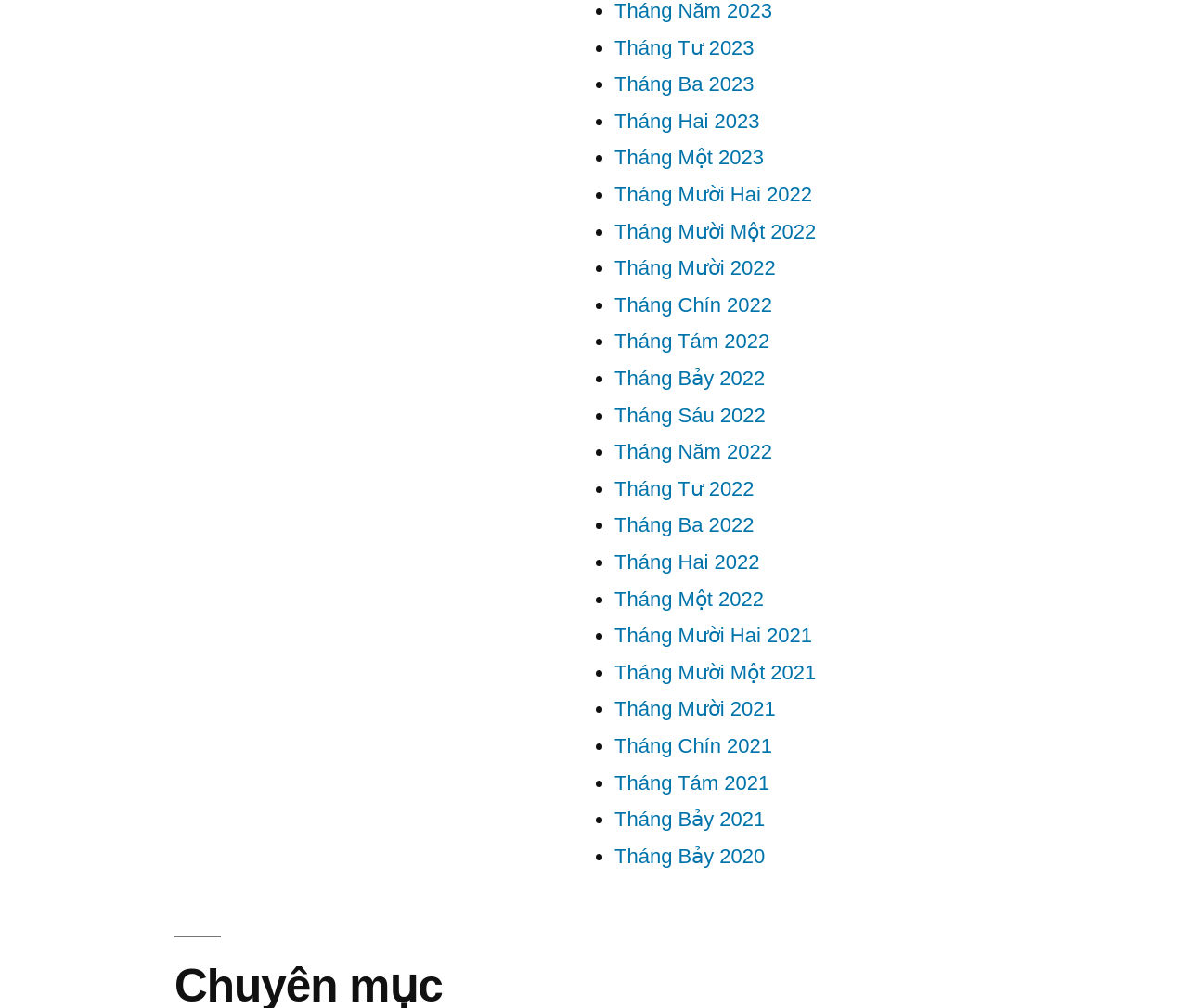Please specify the bounding box coordinates in the format (top-left x, top-left y, bottom-right x, bottom-right y), with values ranging from 0 to 1. Identify the bounding box for the UI component described as follows: Tháng Năm 2022

[0.517, 0.437, 0.65, 0.46]